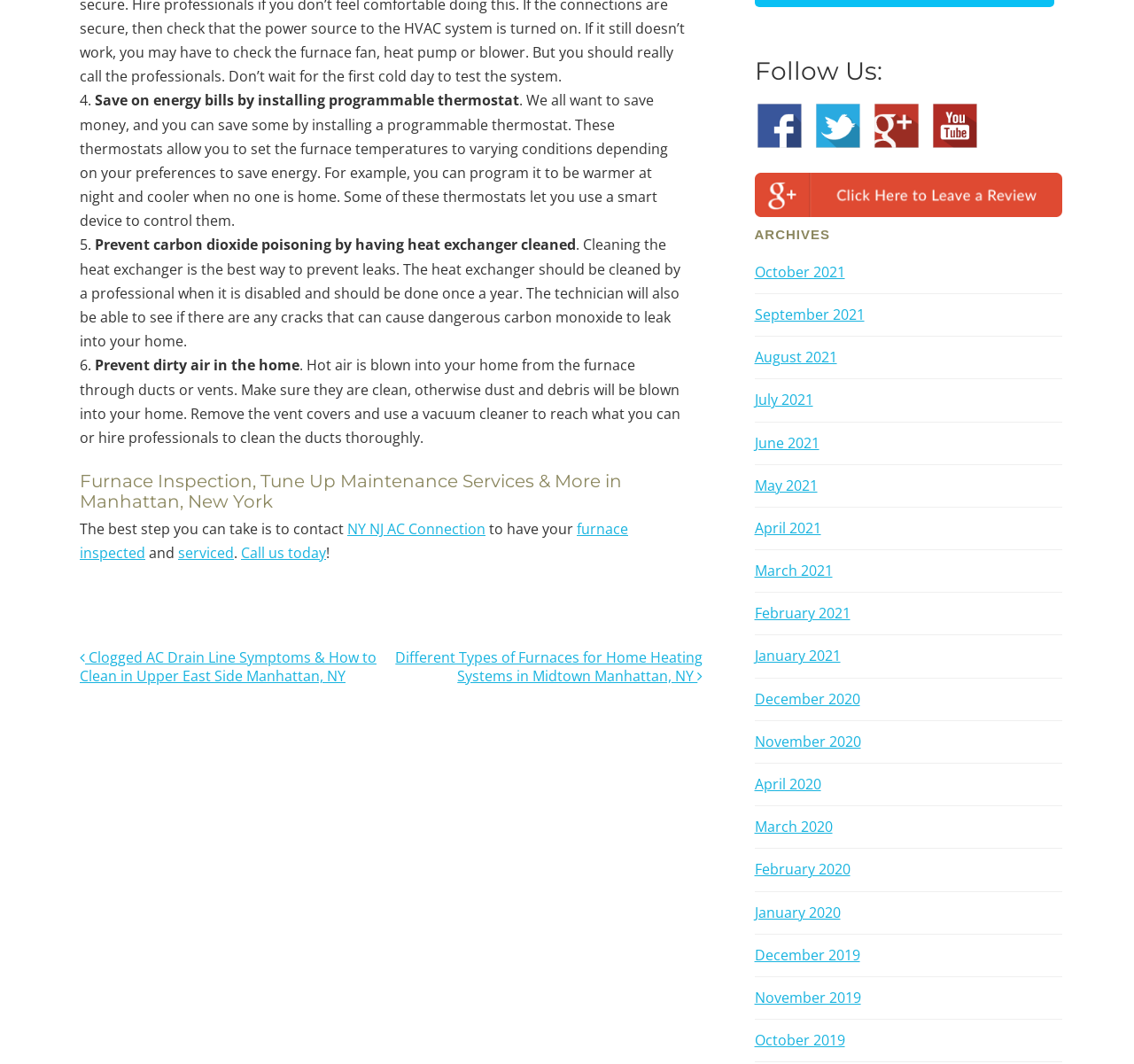Give a short answer to this question using one word or a phrase:
What is the main topic of this webpage?

Furnace maintenance